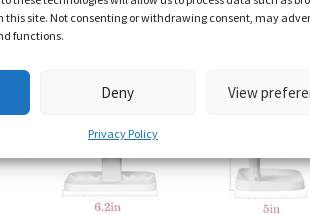What is the purpose of the base?
Look at the image and respond to the question as thoroughly as possible.

The base in the image appears to be a stand or holder for a particular item, likely a product being displayed on the webpage. Its purpose is to support or hold the item in place, allowing users to visualize its size and design.